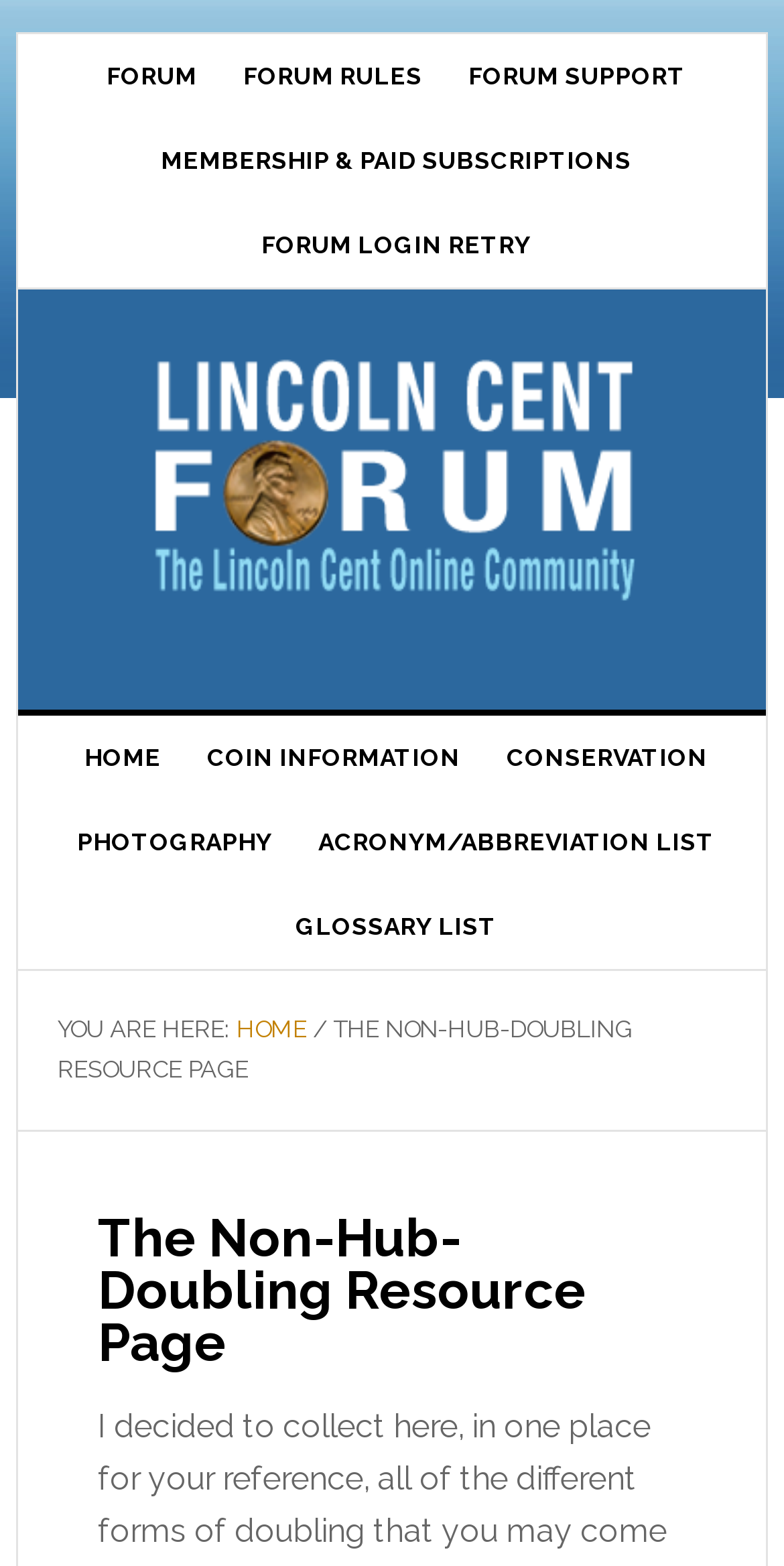Provide a short, one-word or phrase answer to the question below:
How many links are there in the 'Secondary' navigation section?

5